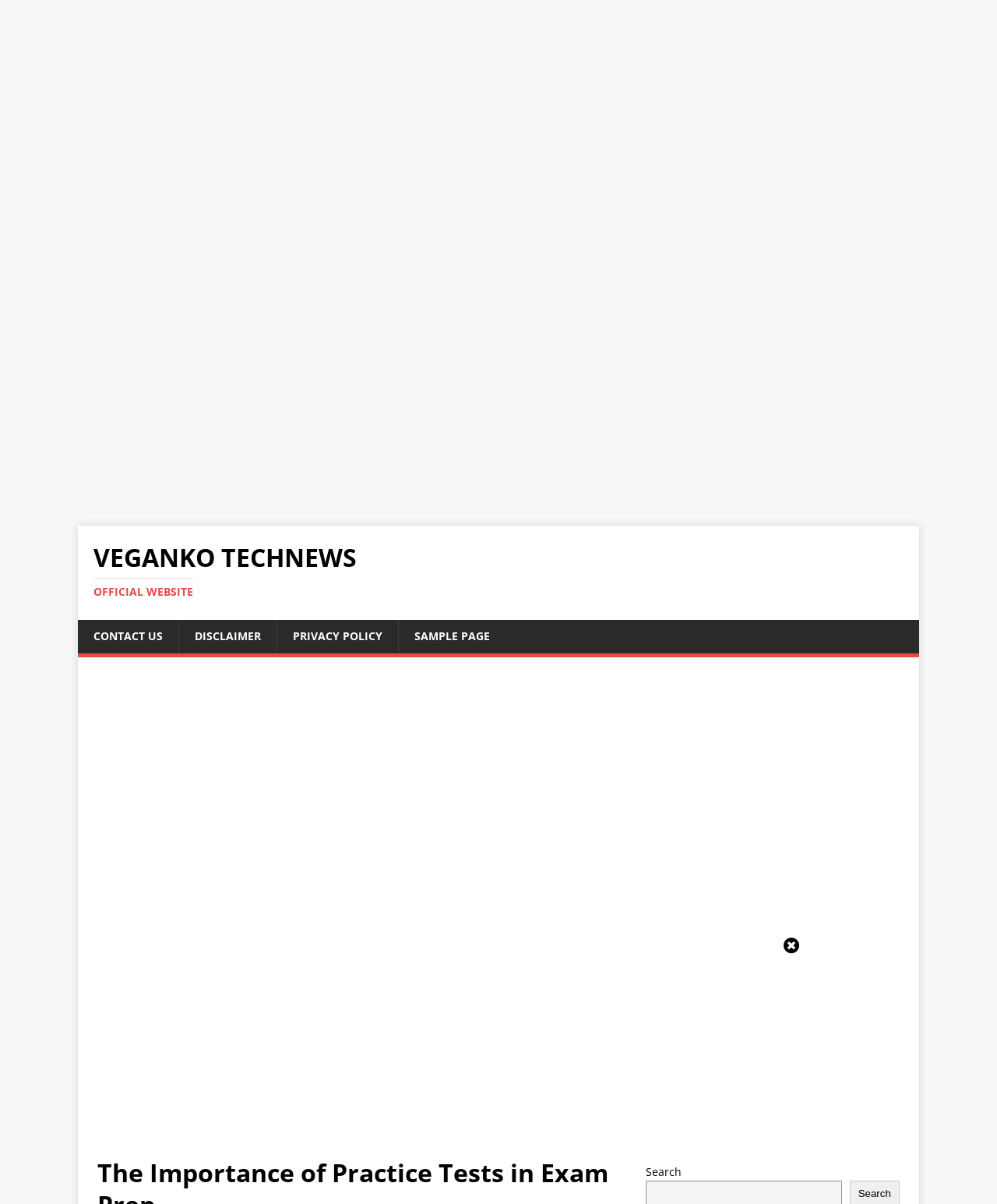Summarize the webpage in an elaborate manner.

The webpage is titled "The Importance of Practice Tests in Exam Prep – Veganko Technews". At the top-left corner, there is a link to the "VEGANKO TECHNEWS OFFICIAL WEBSITE" with a heading that reads "VEGANKO TECHNEWS" and a subheading "OFFICIAL WEBSITE". 

Below this, there are four links aligned horizontally: "CONTACT US", "DISCLAIMER", "PRIVACY POLICY", and "SAMPLE PAGE". The "SAMPLE PAGE" link has a search function to its right, with a label "Search". 

At the top-right corner, there is a small "x" link, accompanied by a small "x" icon.